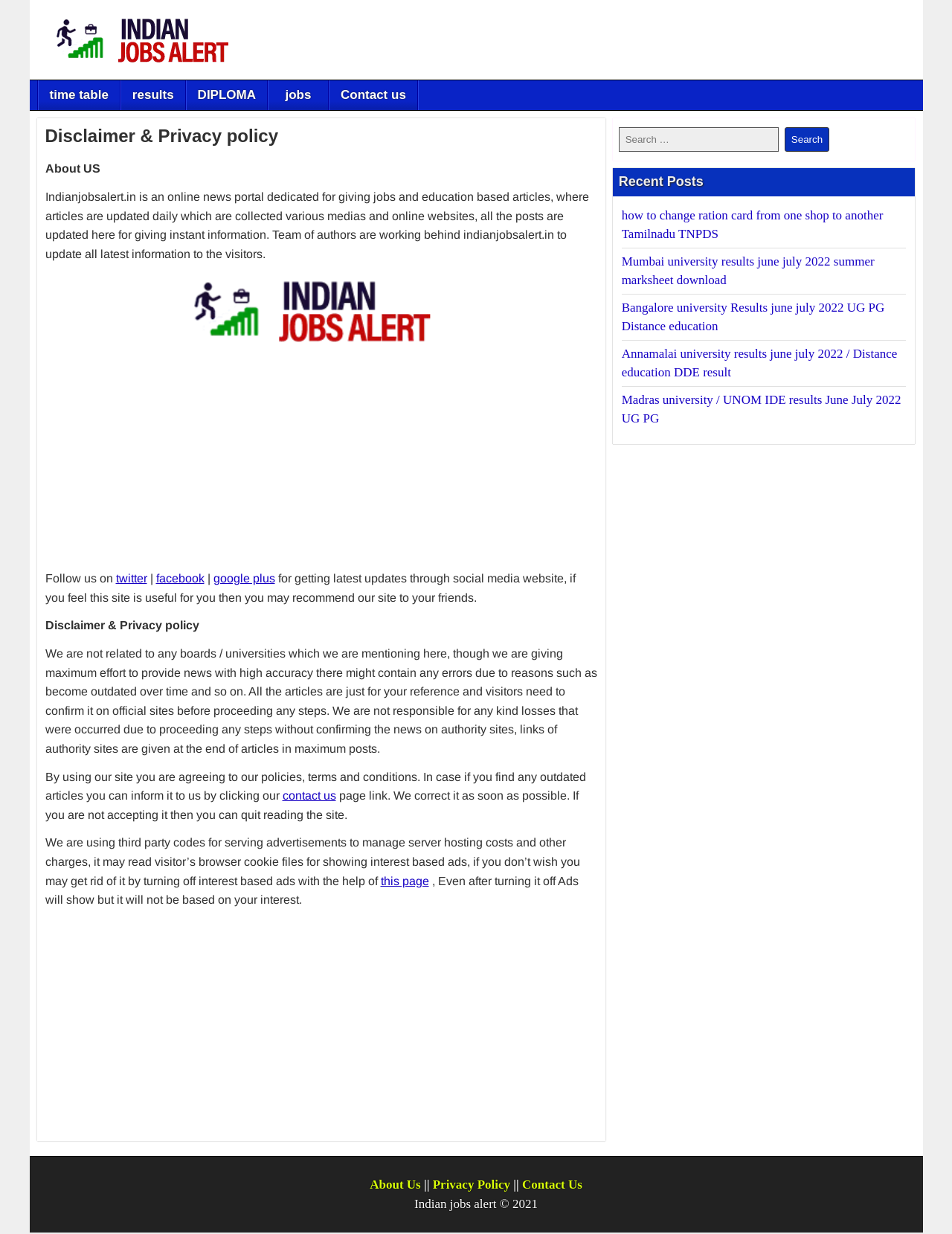Please find and generate the text of the main header of the webpage.

Disclaimer & Privacy policy